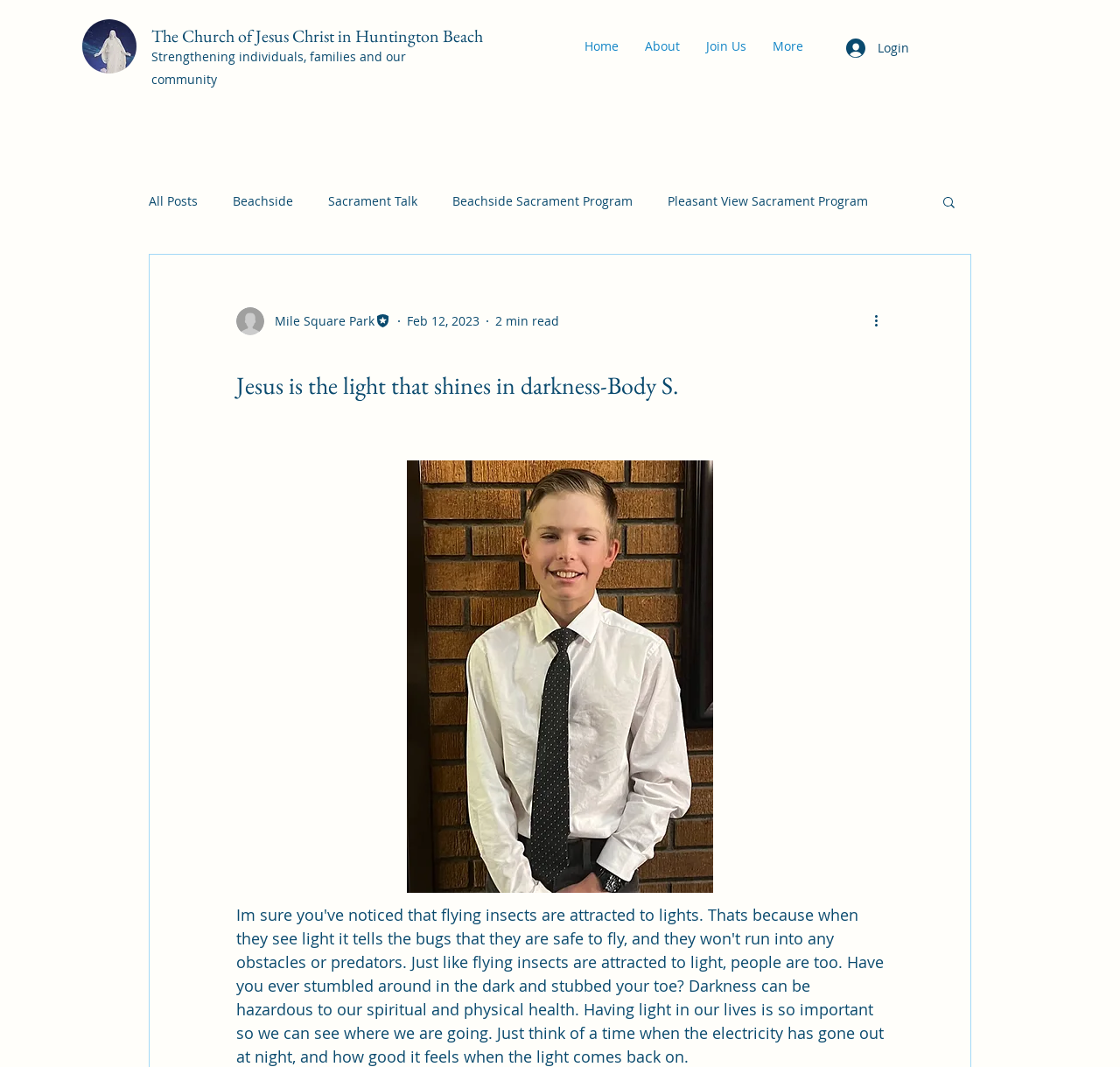Use a single word or phrase to answer the question:
What is the function of the 'Search' button?

To search the website